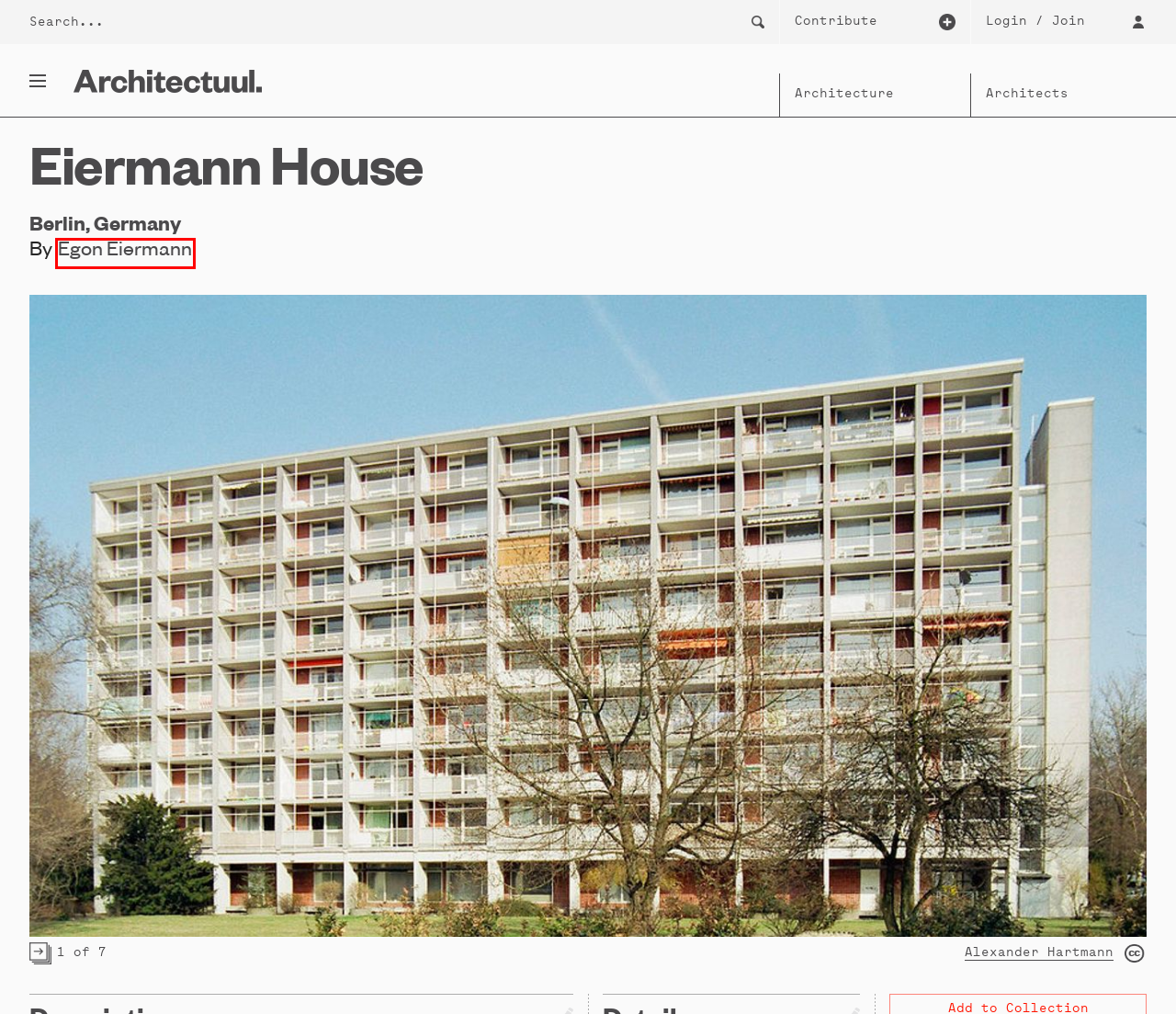You are given a screenshot of a webpage with a red rectangle bounding box. Choose the best webpage description that matches the new webpage after clicking the element in the bounding box. Here are the candidates:
A. Punkt House | Architectuul
B. Egon Eiermann | Architectuul
C. Bakema Tower | Architectuul
D. Hugh Stubbins | Architectuul
E. Frei Otto | Architectuul
F. Architectuul. Architects, Architecture - Building Knowledge!
G. Jaap Bakema | Architectuul
H. Interbau Exhibition Hall | Architectuul

B